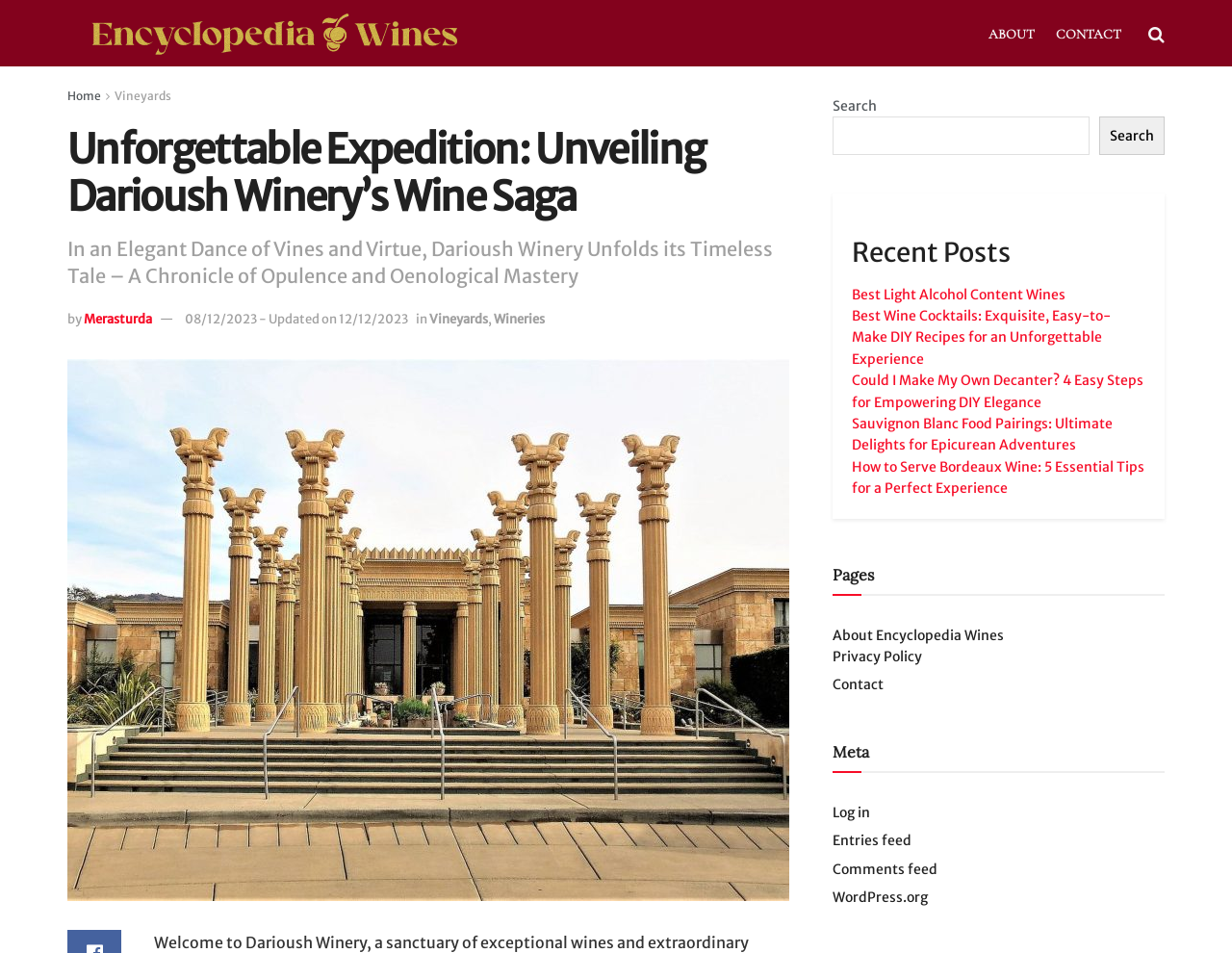What type of content does the website 'Encyclopedia Wines' provide?
Provide an in-depth and detailed answer to the question.

I found the answer by looking at the website's title 'Encyclopedia Wines' and its content, which includes articles about wine, wineries, and wine-related topics. This suggests that the website provides wine-related information.